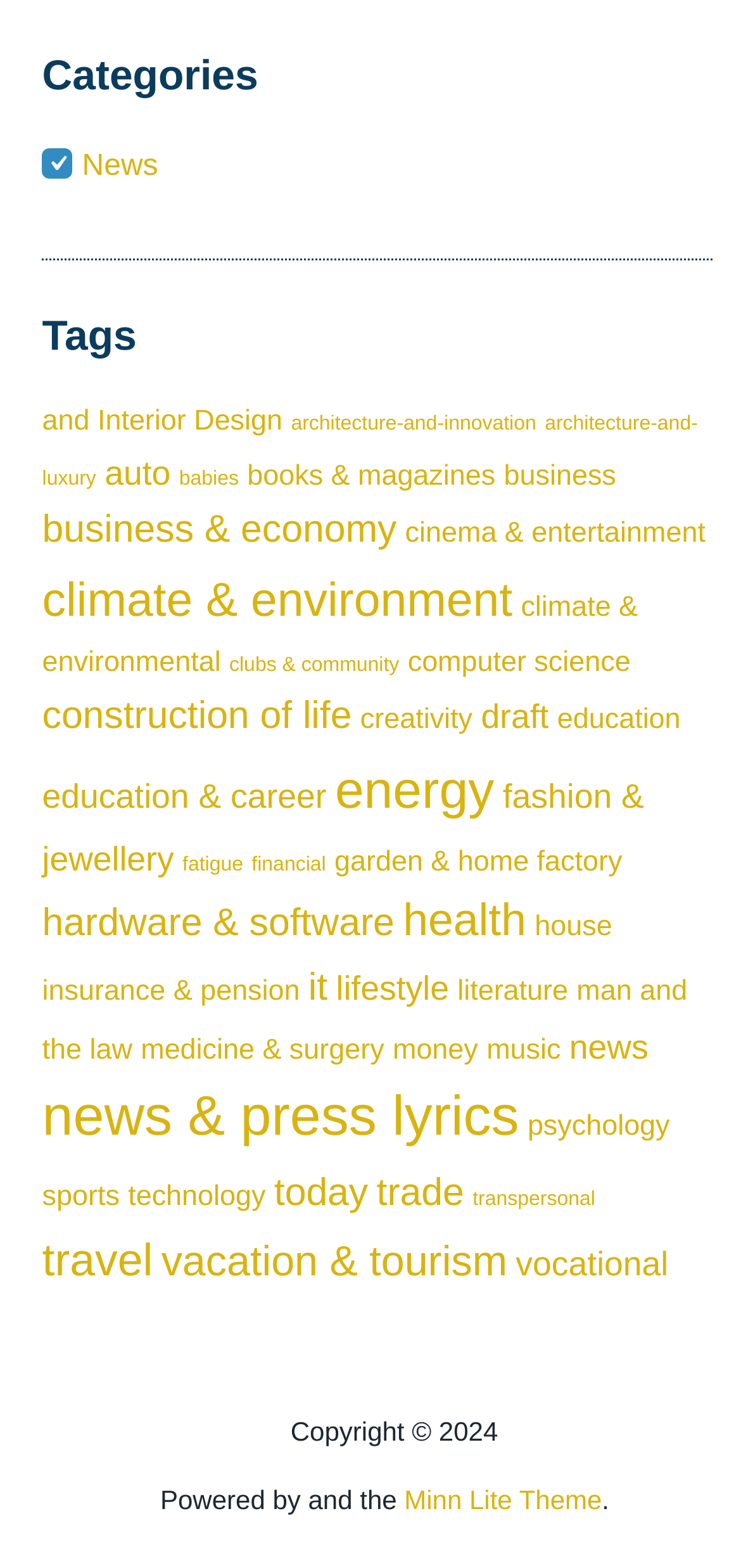What is the second category from the top?
Look at the screenshot and give a one-word or phrase answer.

News